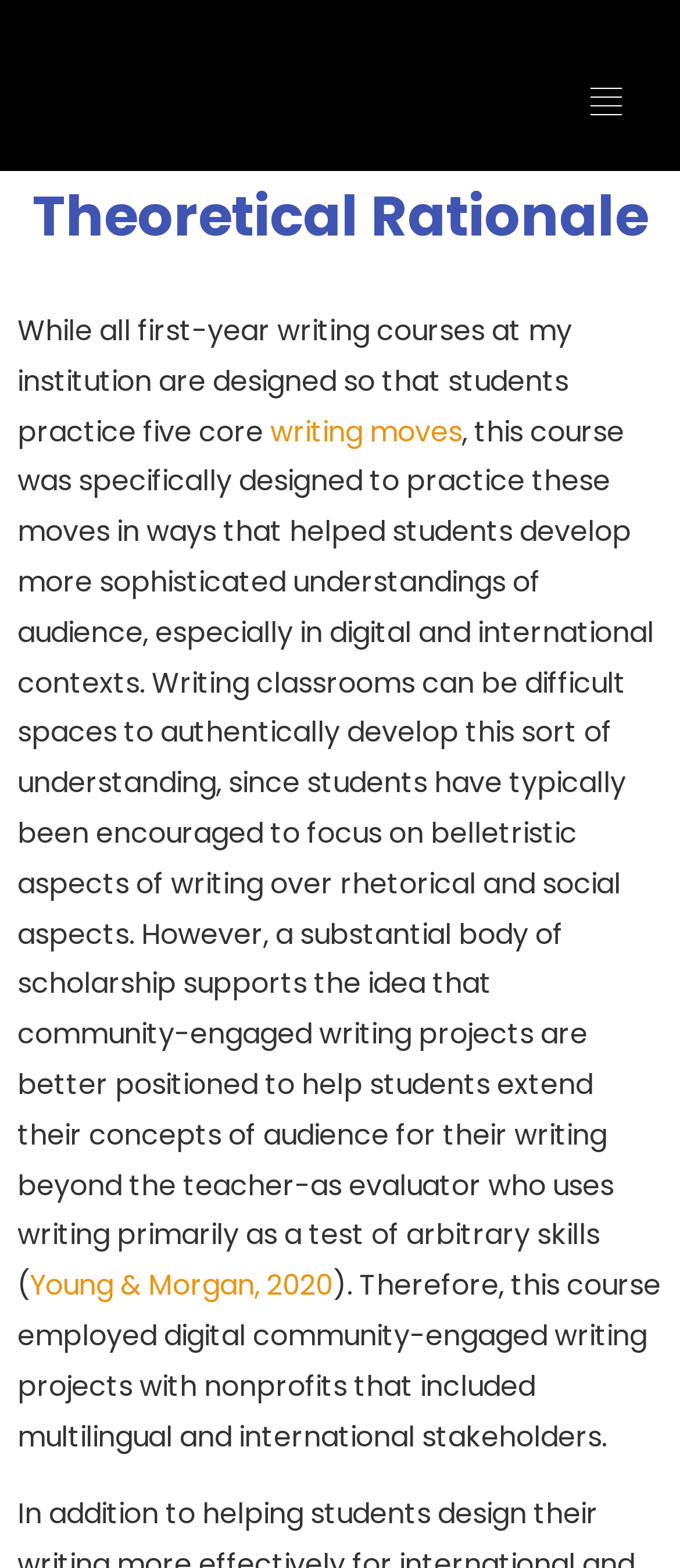Explain the features and main sections of the webpage comprehensively.

The webpage is titled "Theoretical Rationale — Gabriel Morrison" and has a prominent heading "Theoretical Rationale" at the top left corner. Below the heading, there is a block of text that explains the course's design and objectives. The text is divided into three paragraphs, with the first paragraph describing the core writing moves practiced in the course. The second paragraph elaborates on the challenges of developing students' understanding of audience in writing classrooms and cites a scholarly source, "Young & Morgan, 2020", which is linked. The third paragraph outlines the course's approach to addressing these challenges through digital community-engaged writing projects with nonprofits.

On the top right corner, there is a button with a hamburger icon, which likely serves as a navigation menu. There are no images on the page. The overall content is text-heavy, with a focus on academic writing and pedagogy.